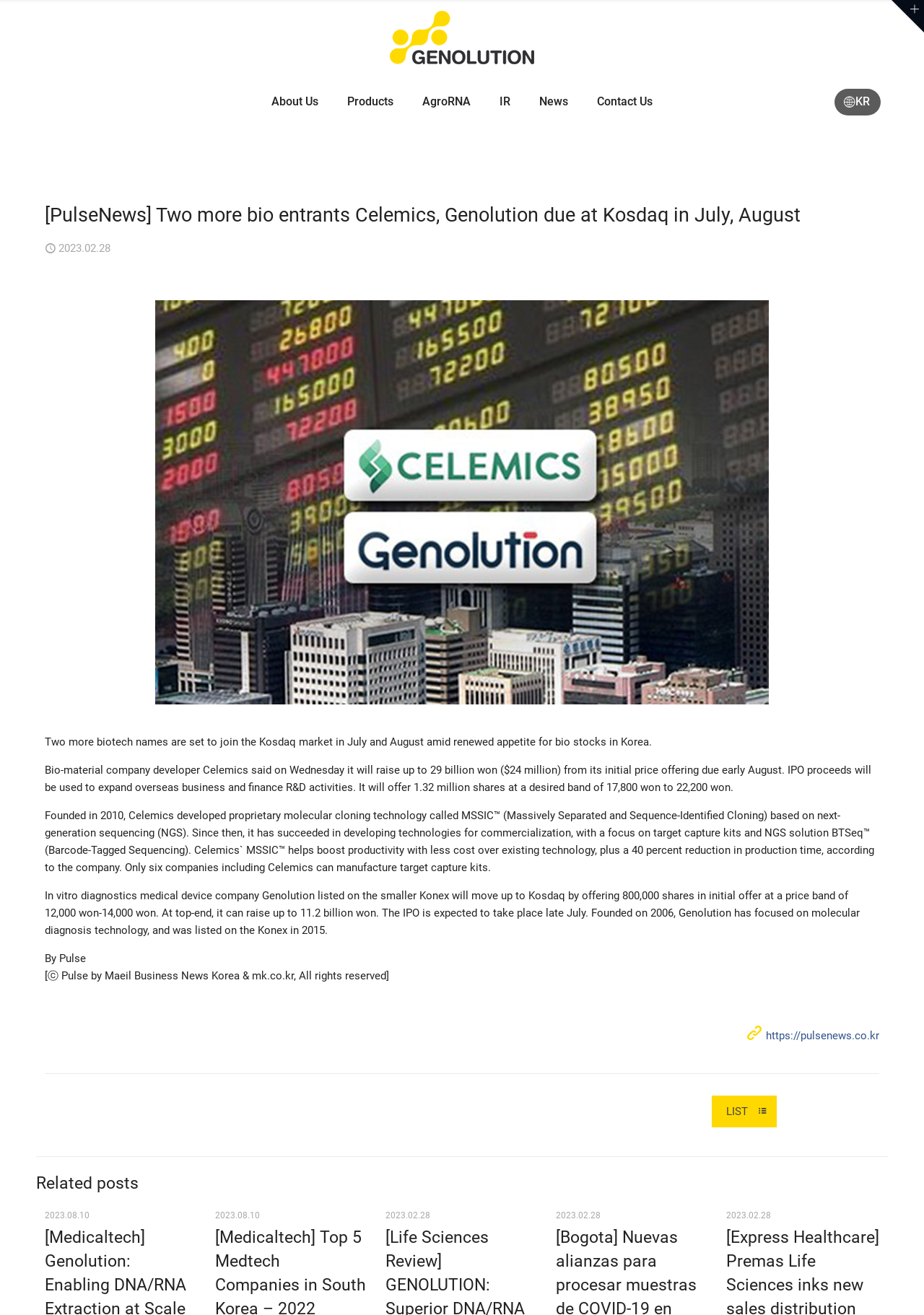What is the purpose of the IPO proceeds for Celemics?
Answer the question with as much detail as possible.

According to the article, the IPO proceeds for Celemics will be used to expand overseas business and finance R&D activities. This information can be found in the paragraph that starts with 'Bio-material company developer Celemics said on Wednesday...'.